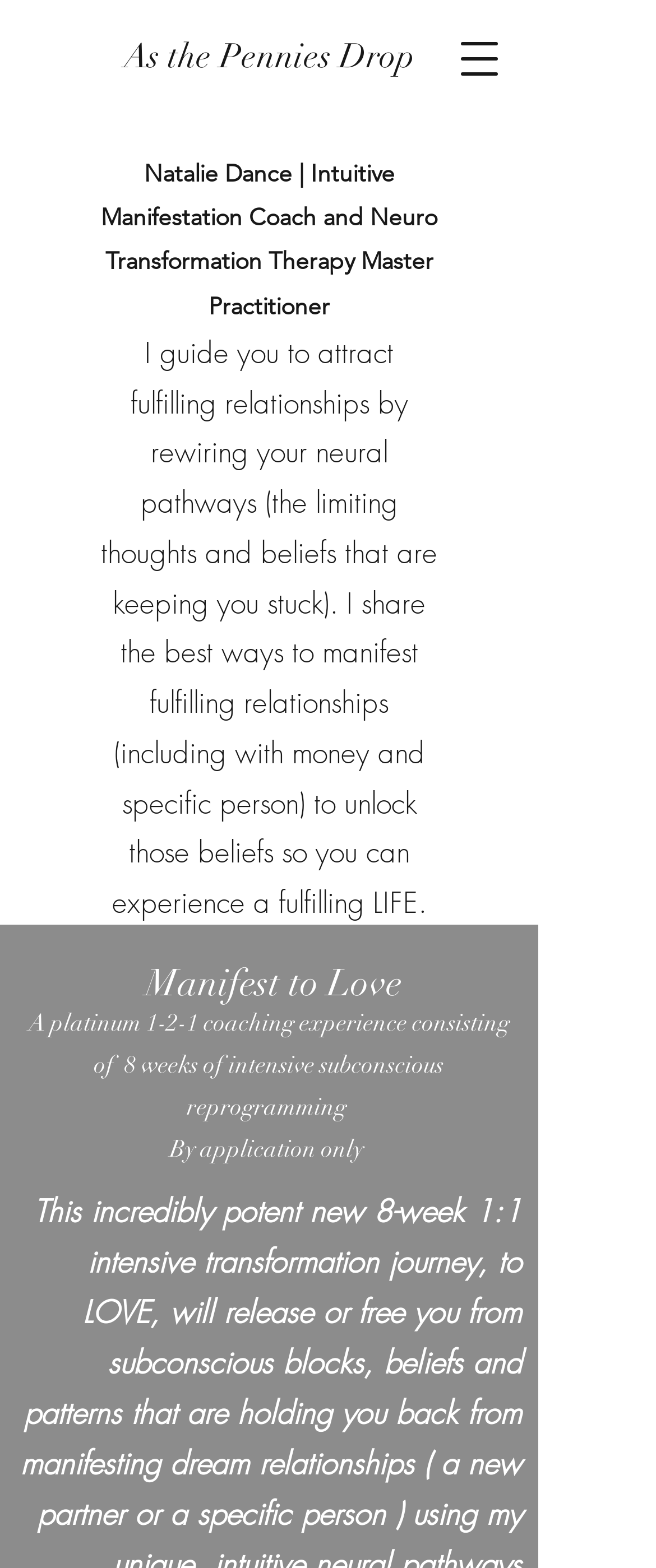What is the email address provided?
Please provide a comprehensive and detailed answer to the question.

From the link element, we can see that the email address provided is 'natalie@asthepenniesdrop.com'.